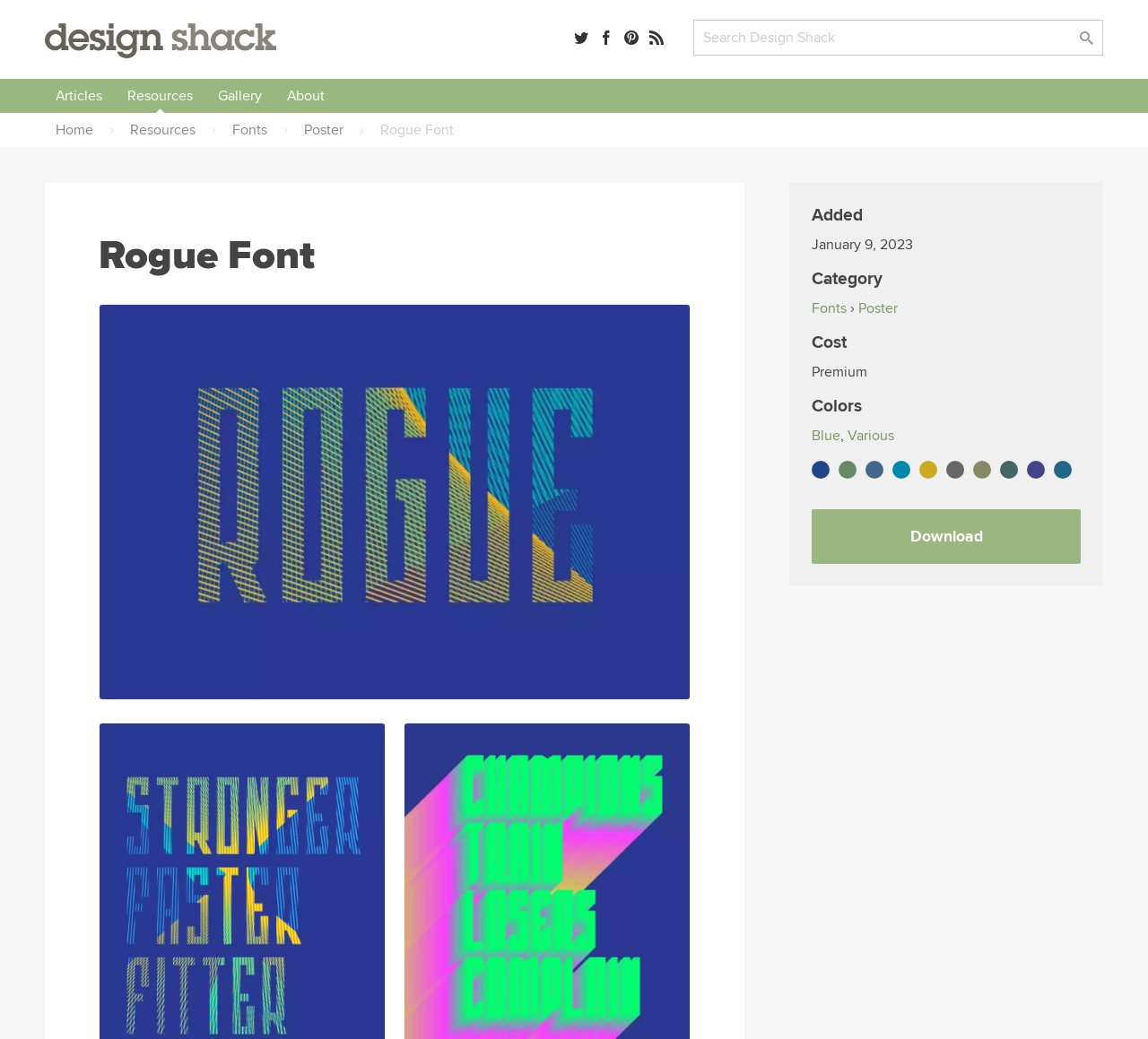Determine the bounding box coordinates (top-left x, top-left y, bottom-right x, bottom-right y) of the UI element described in the following text: value=""

[0.933, 0.022, 0.96, 0.051]